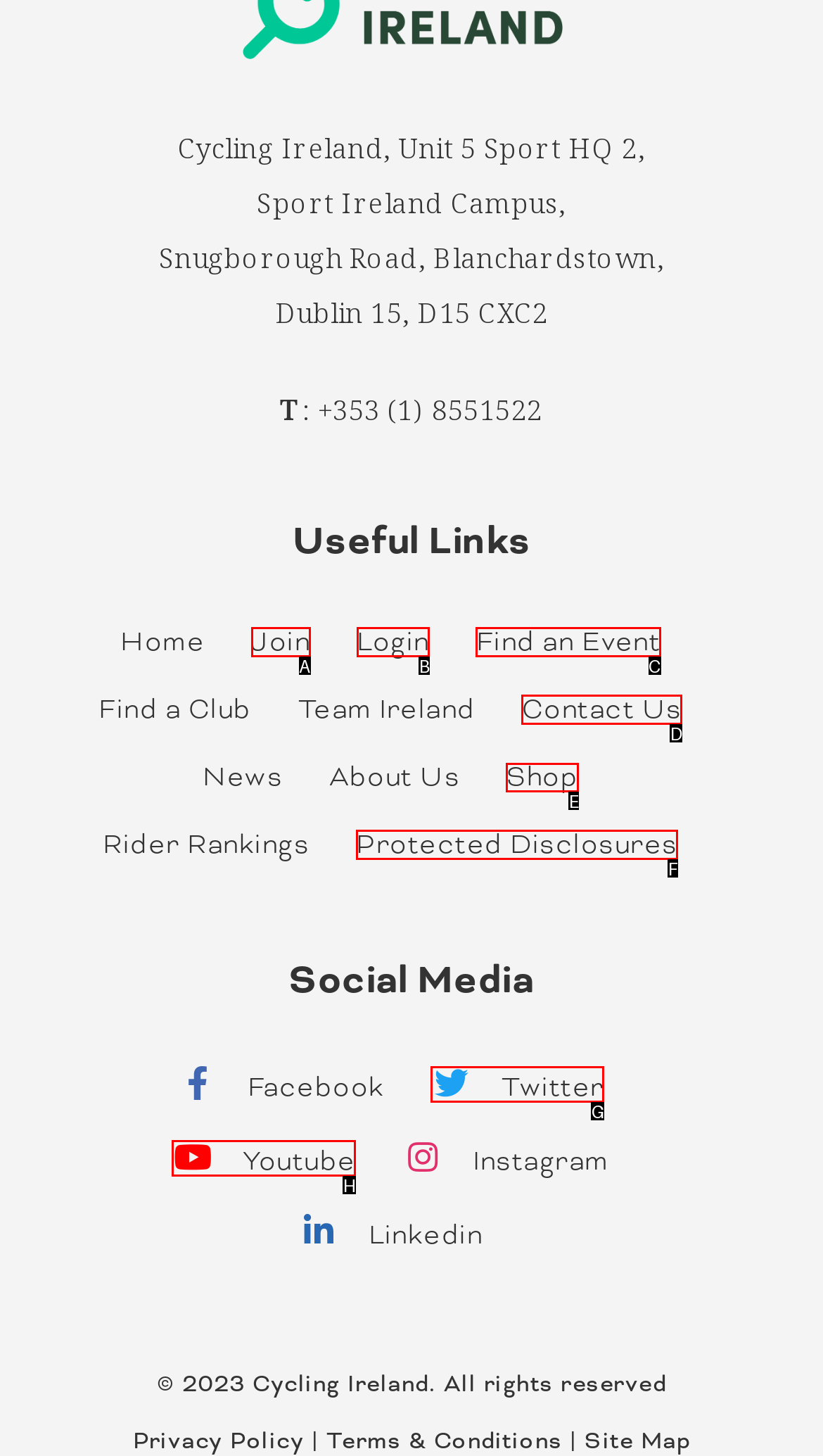Please indicate which HTML element should be clicked to fulfill the following task: Go to Shop. Provide the letter of the selected option.

E